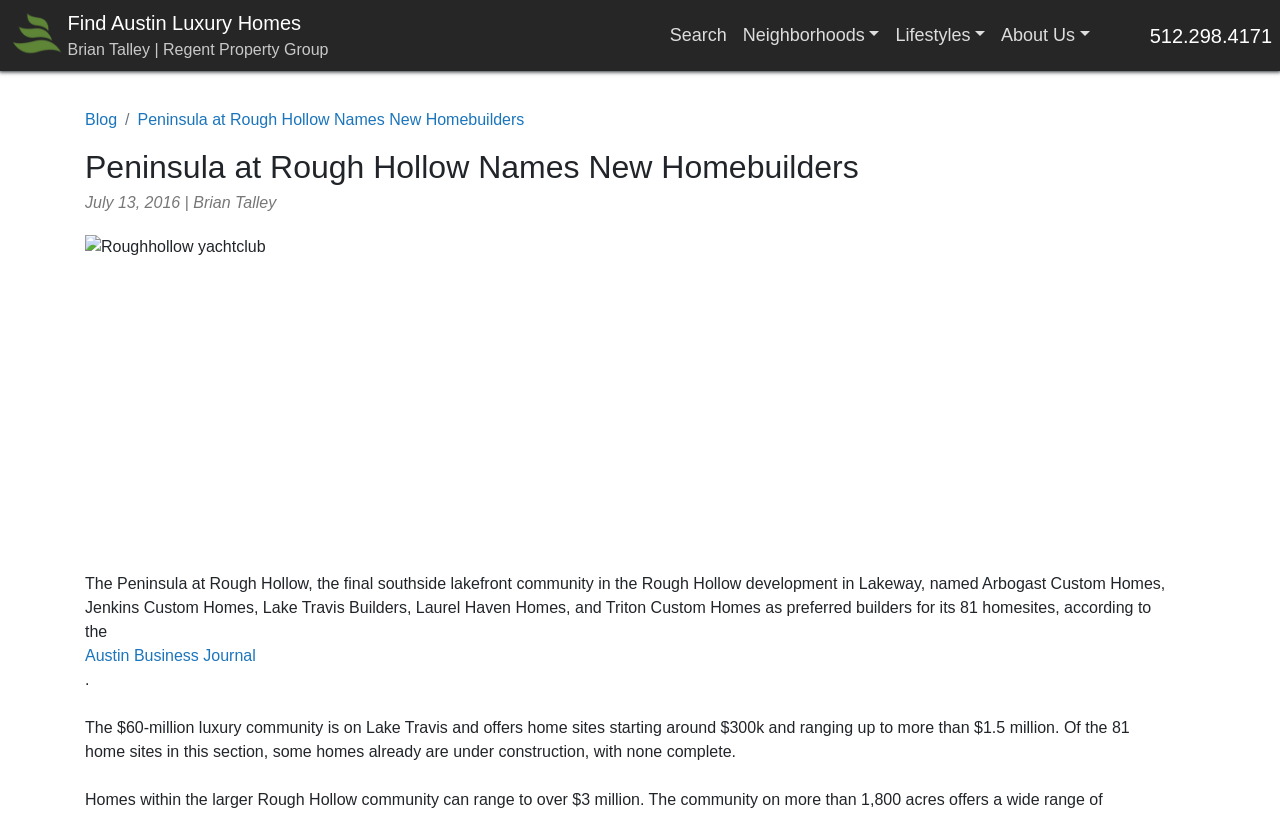Find the bounding box coordinates of the area to click in order to follow the instruction: "Search for something".

[0.517, 0.017, 0.574, 0.07]